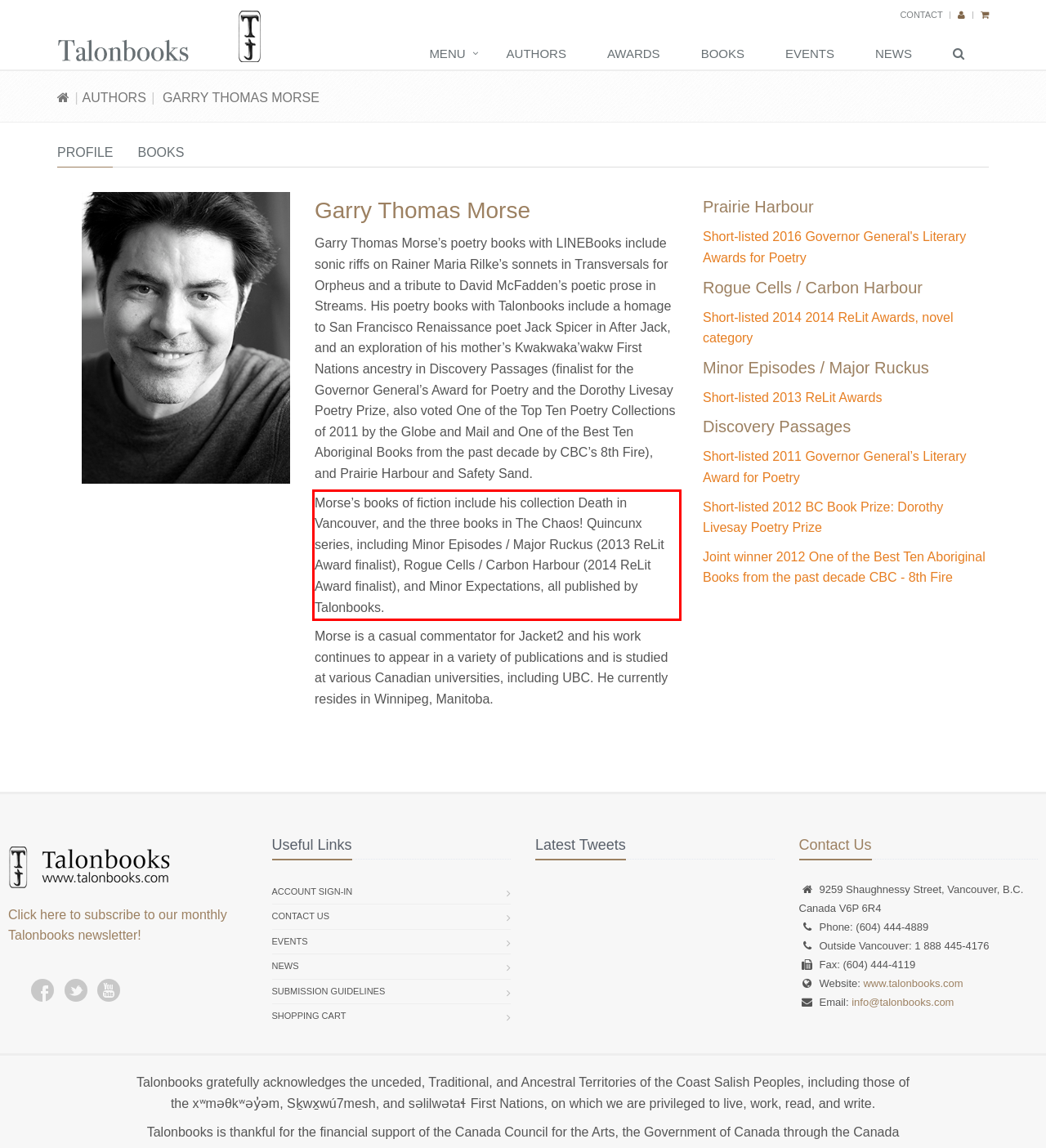Using the provided webpage screenshot, recognize the text content in the area marked by the red bounding box.

Morse’s books of fiction include his collection Death in Vancouver, and the three books in The Chaos! Quincunx series, including Minor Episodes / Major Ruckus (2013 ReLit Award finalist), Rogue Cells / Carbon Harbour (2014 ReLit Award finalist), and Minor Expectations, all published by Talonbooks.